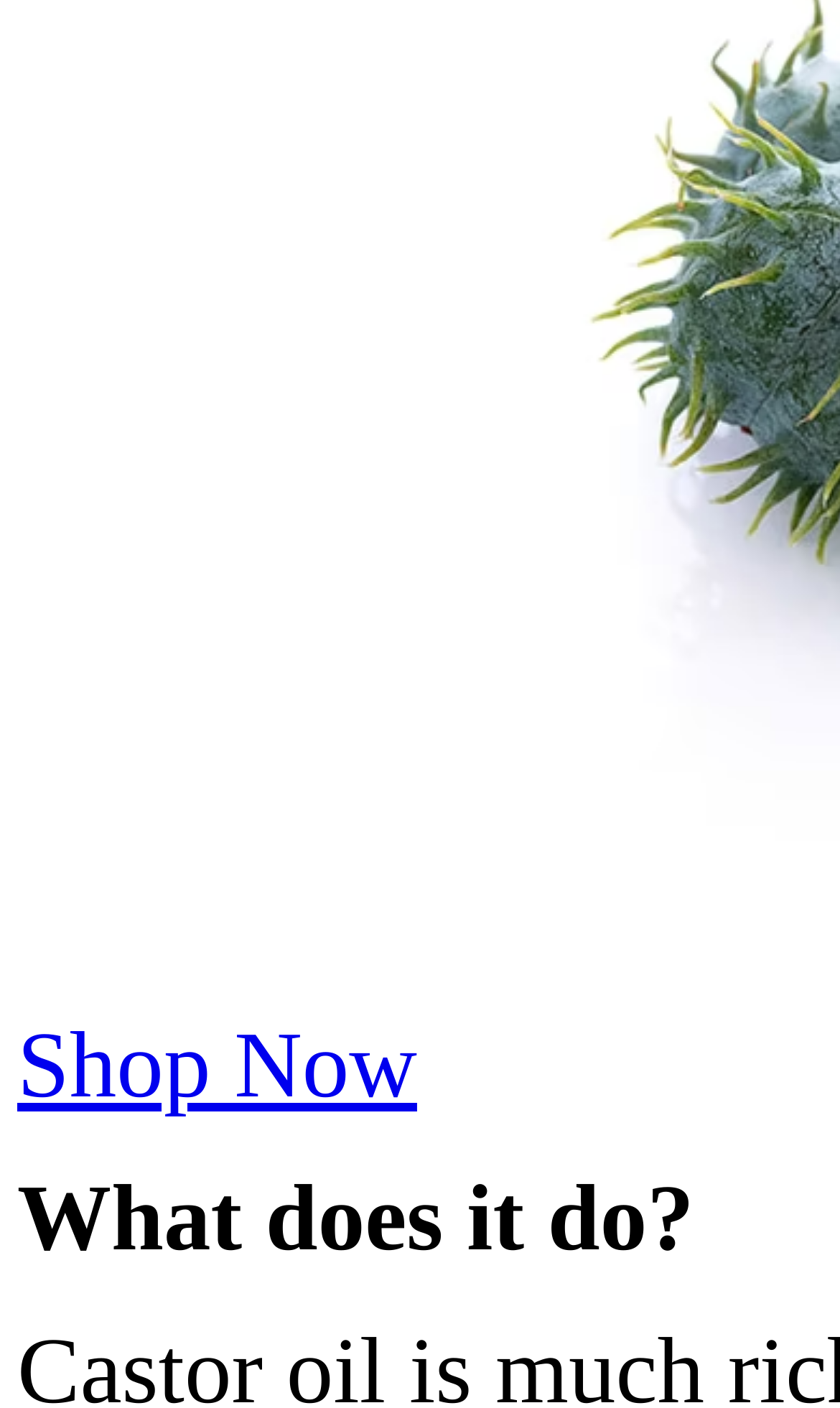Find the bounding box coordinates for the HTML element described in this sentence: "Shop Now". Provide the coordinates as four float numbers between 0 and 1, in the format [left, top, right, bottom].

[0.021, 0.72, 0.497, 0.794]